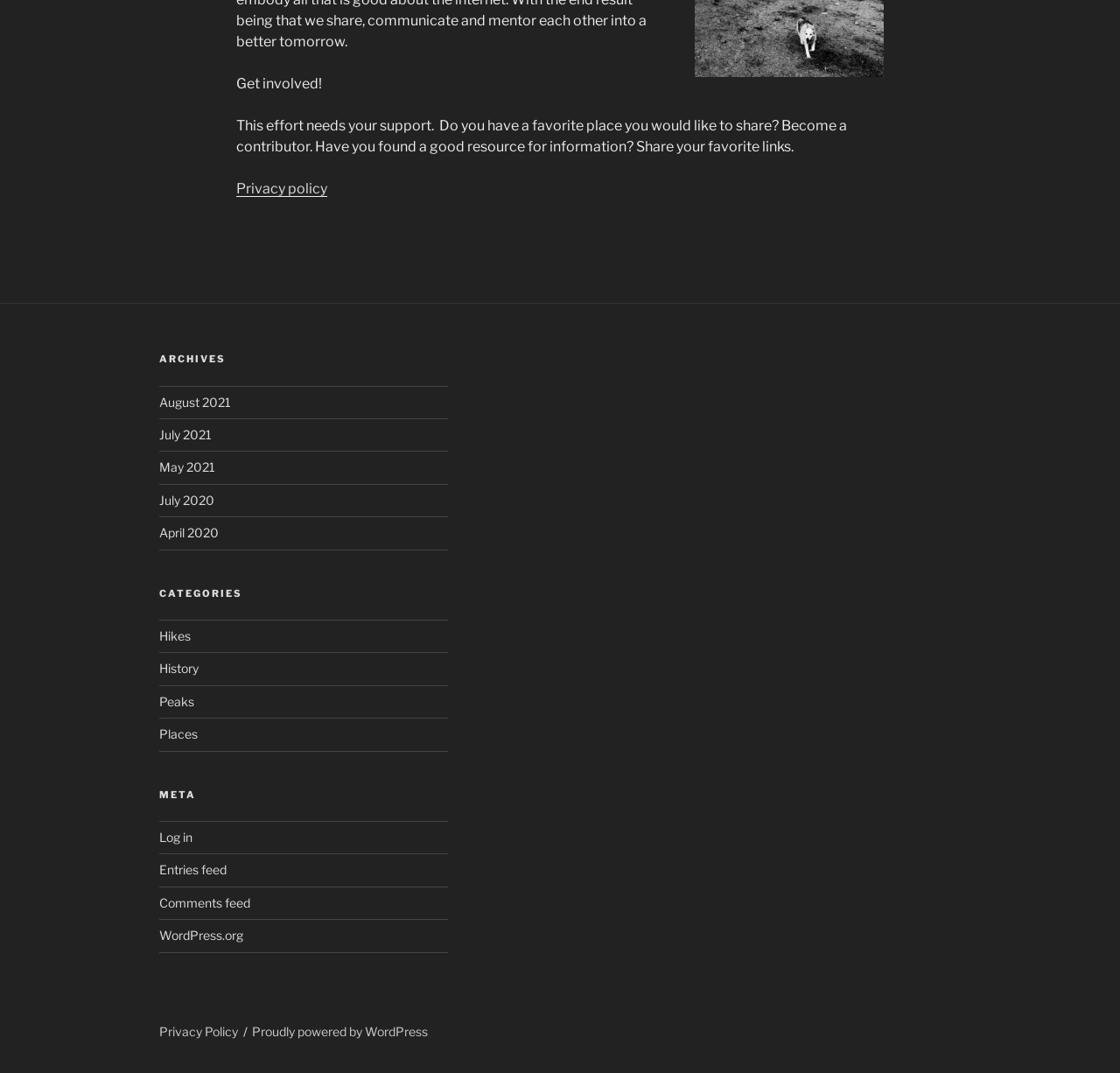How many archive links are available?
Using the image as a reference, answer the question in detail.

The webpage has an 'Archives' section in the footer, which contains 5 links to different months, namely August 2021, July 2021, May 2021, July 2020, and April 2020.